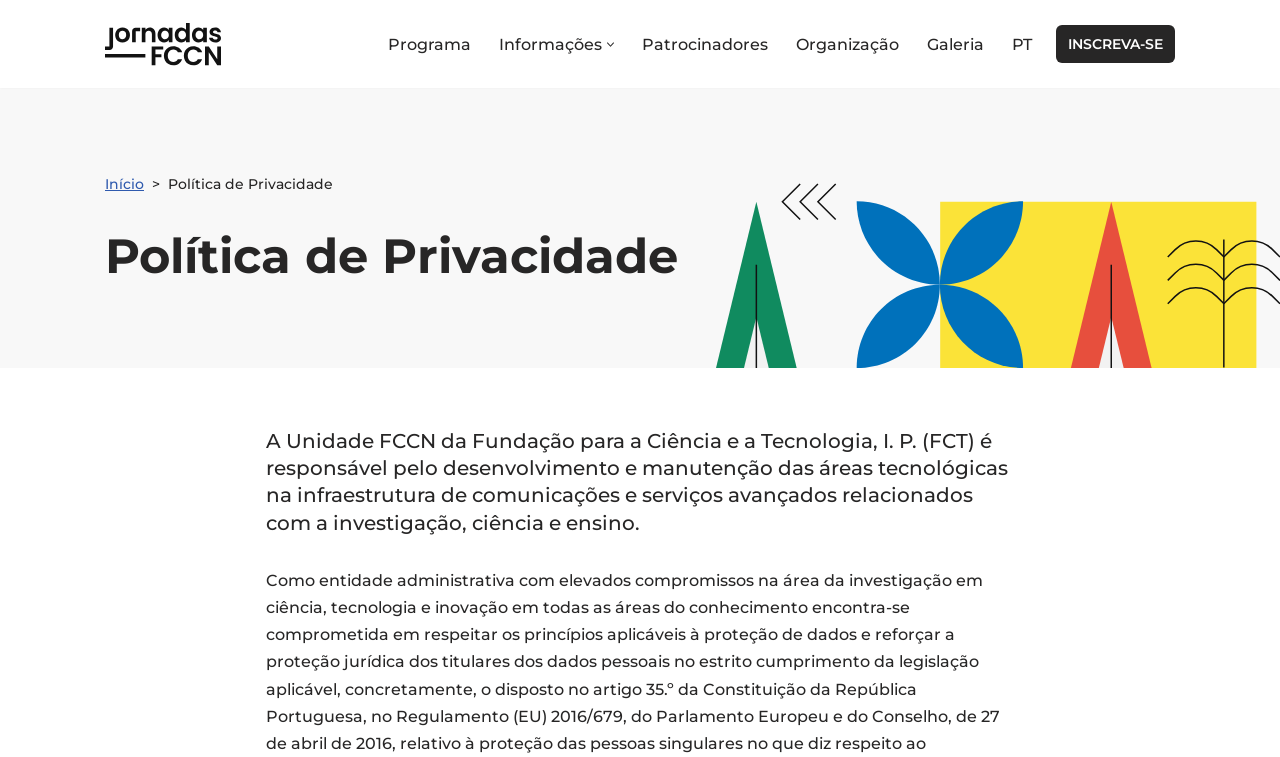Provide the text content of the webpage's main heading.

Política de Privacidade